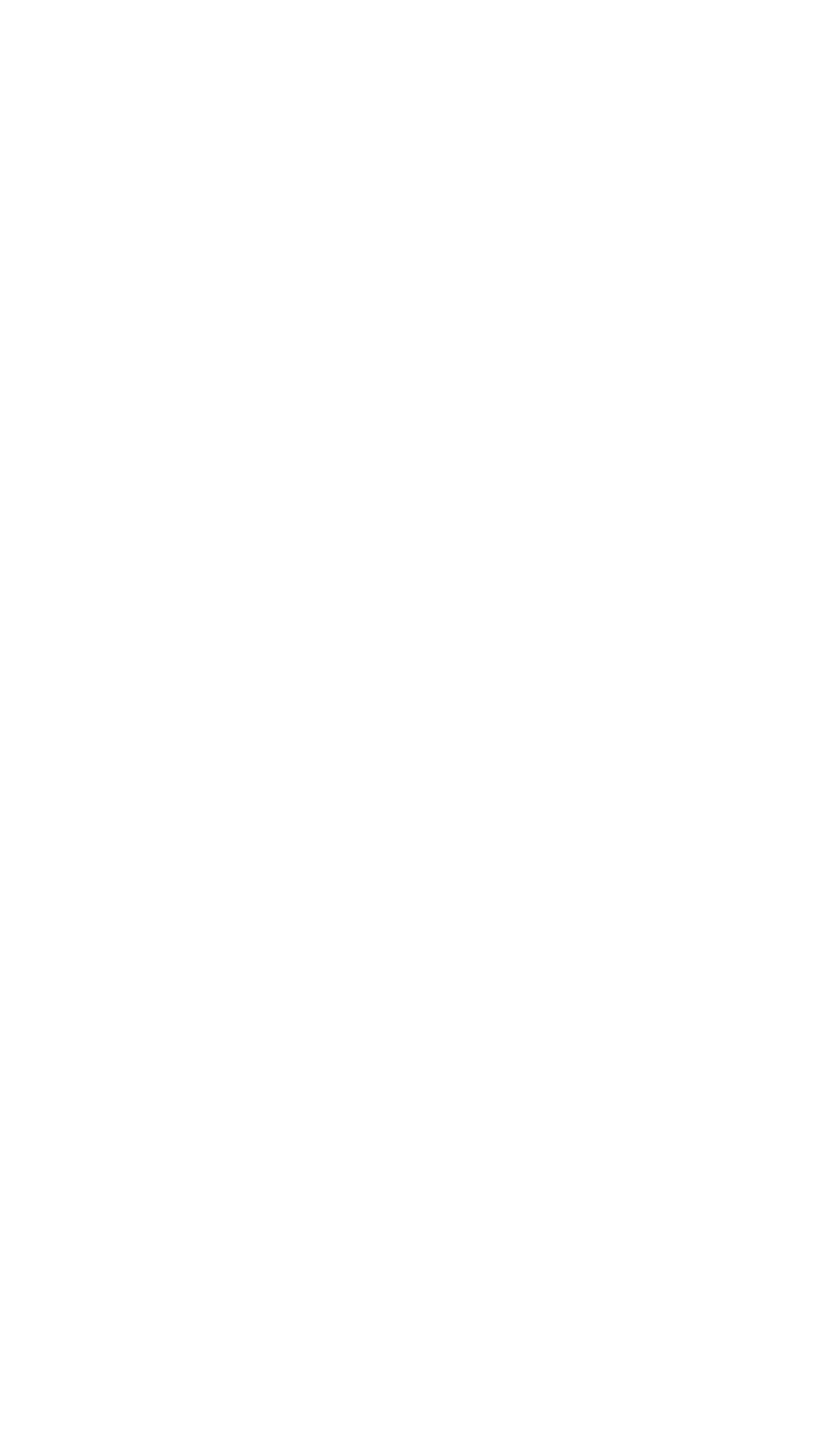Find the bounding box coordinates of the element to click in order to complete this instruction: "Click the Portland State University School of Social Work Logo". The bounding box coordinates must be four float numbers between 0 and 1, denoted as [left, top, right, bottom].

[0.051, 0.444, 0.455, 0.469]